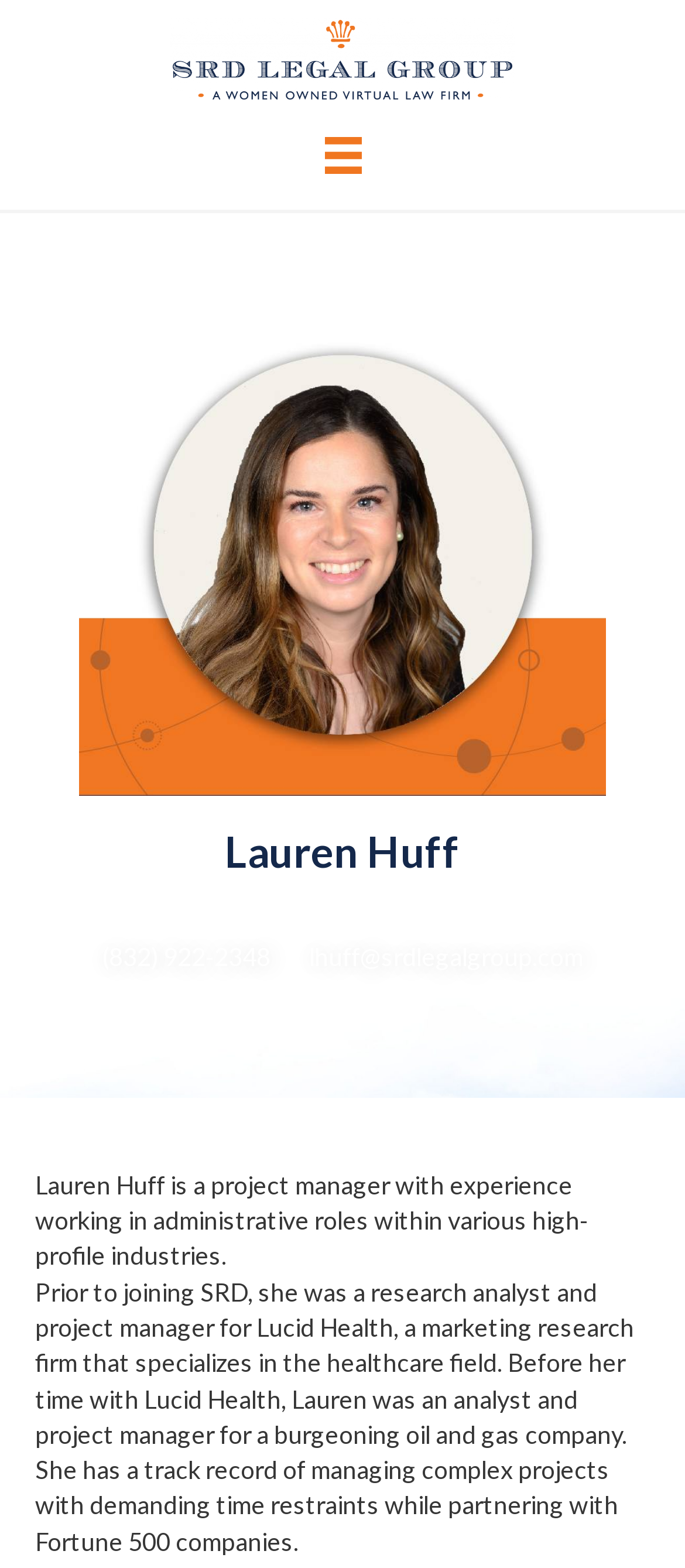Using the format (top-left x, top-left y, bottom-right x, bottom-right y), and given the element description, identify the bounding box coordinates within the screenshot: aria-label="Menu"

[0.473, 0.076, 0.527, 0.134]